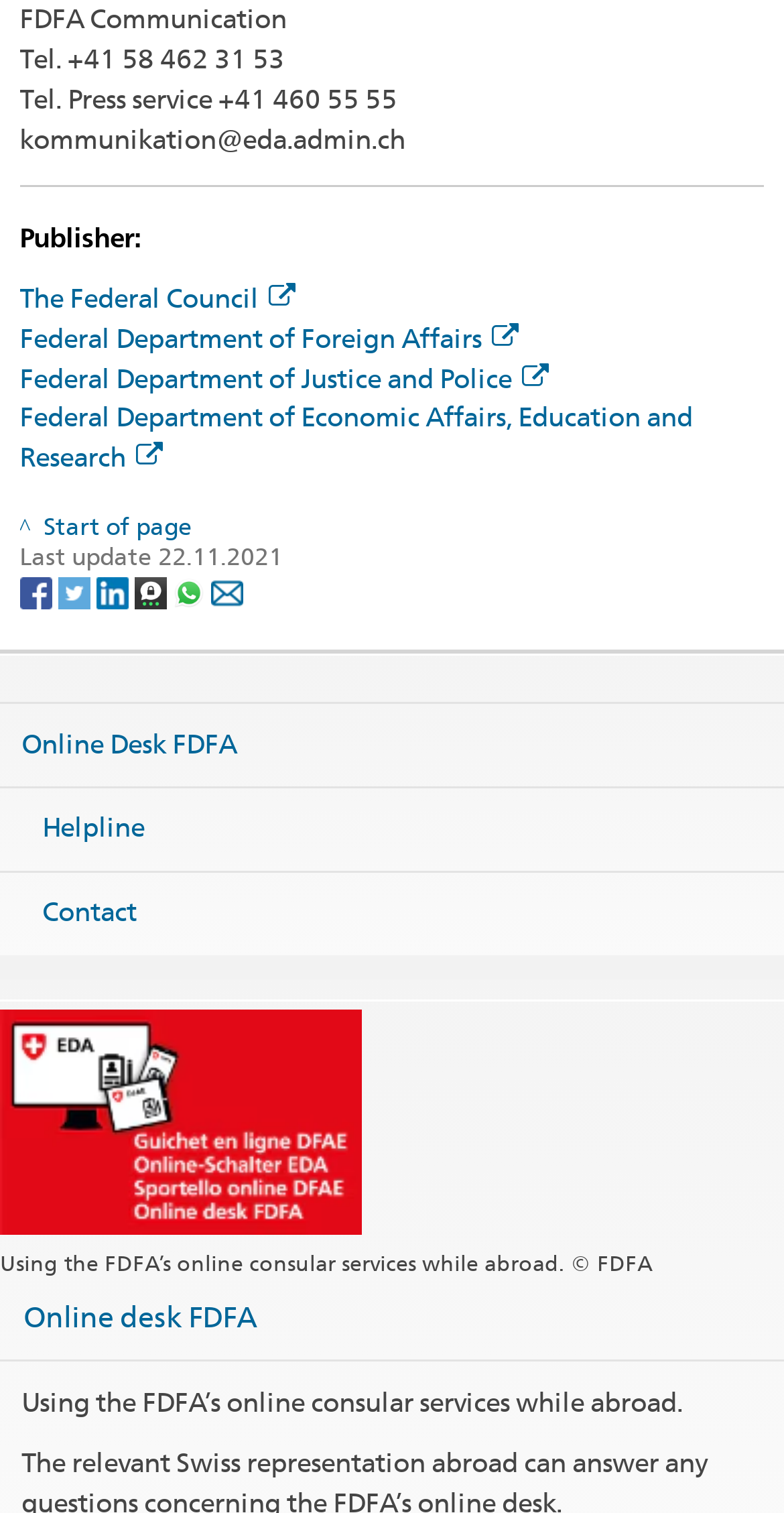Identify and provide the bounding box coordinates of the UI element described: "Federal Department of Foreign Affairs". The coordinates should be formatted as [left, top, right, bottom], with each number being a float between 0 and 1.

[0.025, 0.212, 0.661, 0.234]